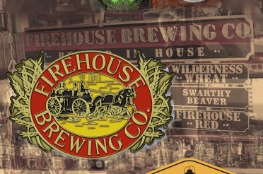Generate a comprehensive caption that describes the image.

The image showcases the vibrant and inviting branding of Firehouse Brewing Co., a well-known brewery. Prominently displayed is the colorful logo, featuring a vintage fire truck and an elaborate design encapsulated within a bold red circle, highlighting the establishment's name, "Firehouse Brewing Co." Beneath this central emblem, various beer labels can be seen, including "Wilderness Wheat," "Swarthy Beaver," and "Firehouse Red," each adorned with distinct graphics that reflect the unique character of the brews. The background offers a glimpse into the brewery's rustic charm, filled with wooden elements and an atmosphere reminiscent of a cozy, local watering hole. This captivating depiction celebrates not just the brewery’s offerings but also the community and culture surrounding craft beer in the Black Hills region.